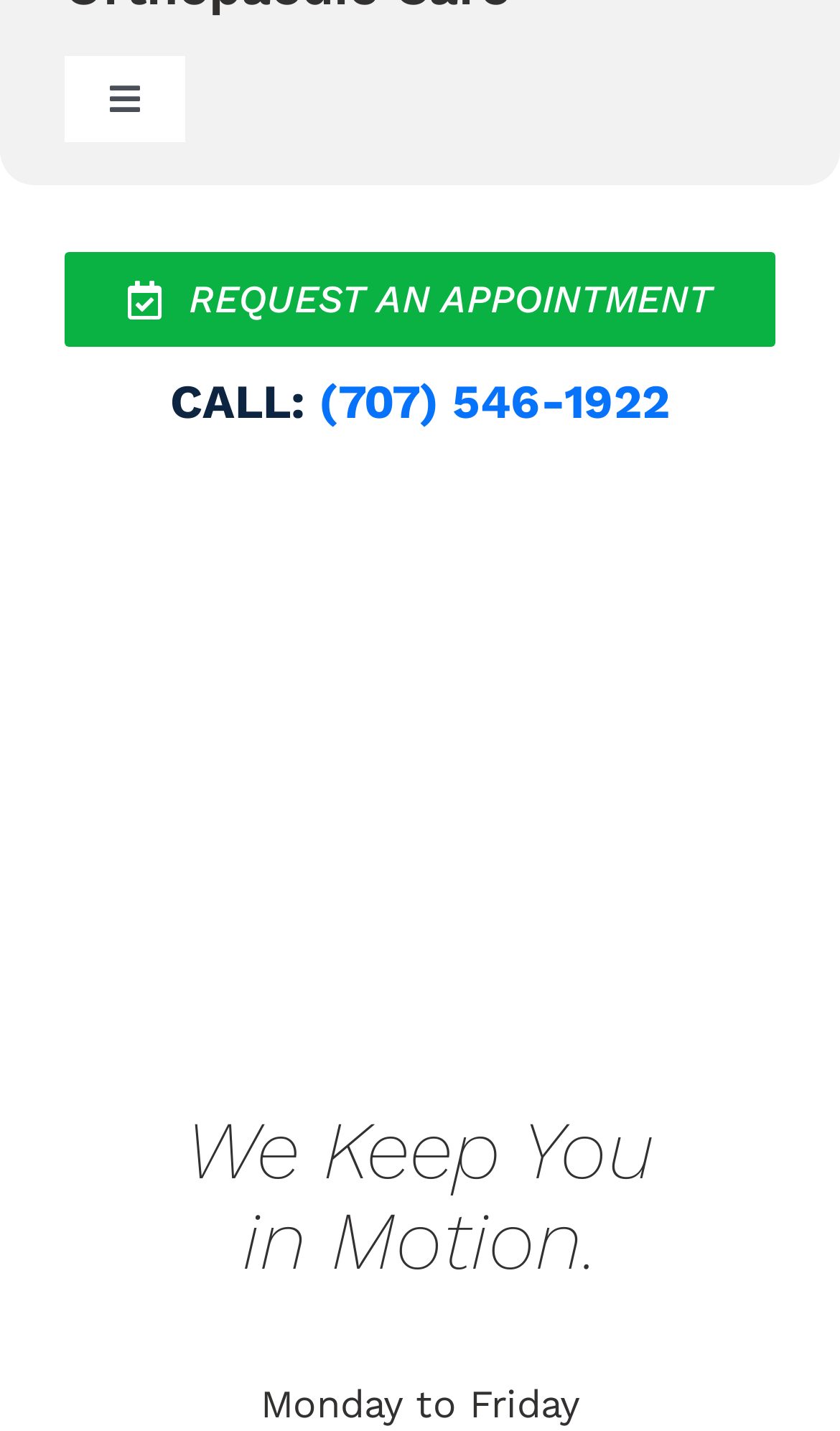Find the bounding box of the web element that fits this description: "Request an Appointment".

[0.077, 0.176, 0.923, 0.242]